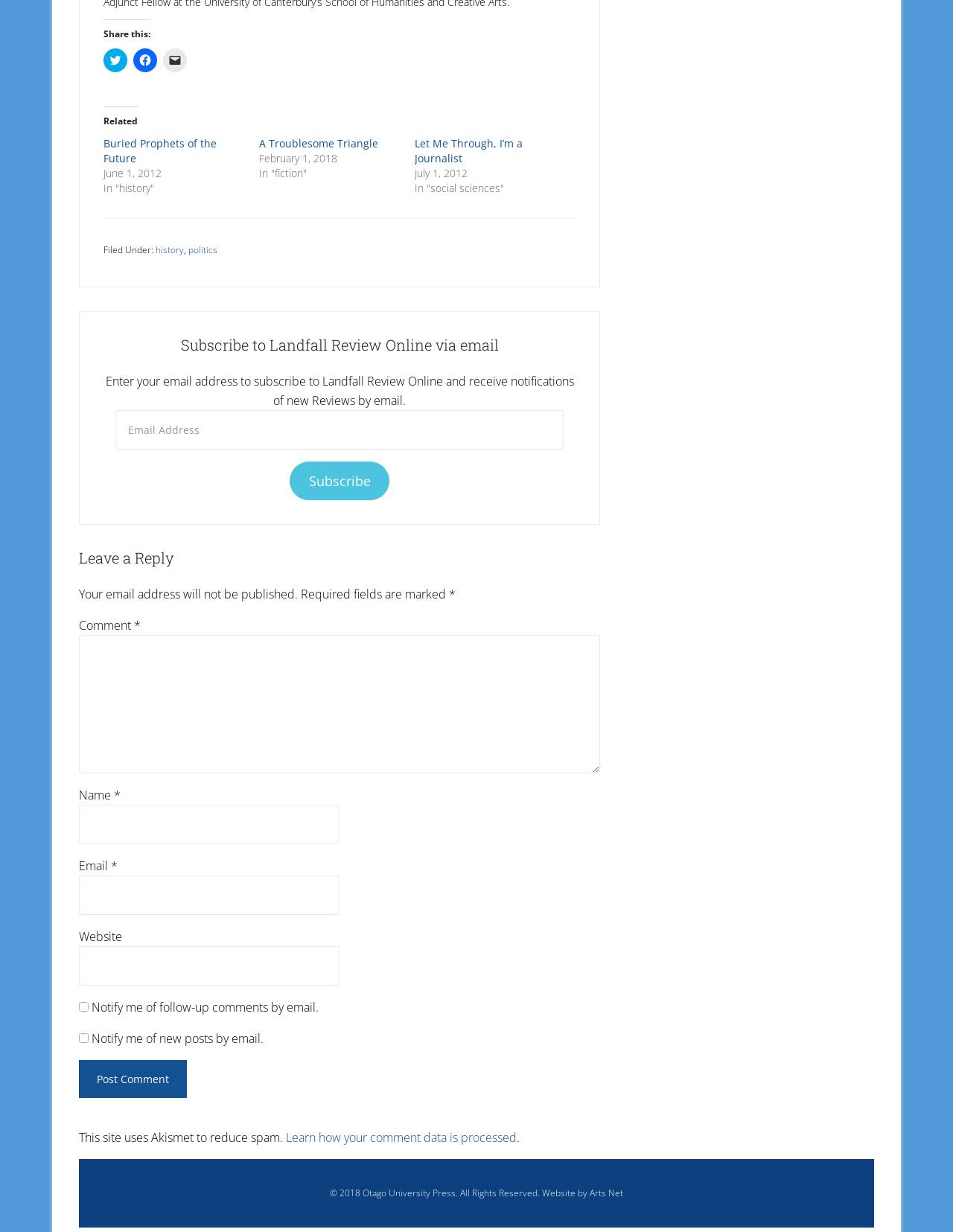Using the information in the image, give a detailed answer to the following question: What is the copyright information of the webpage?

The copyright information is located at the bottom of the webpage and is indicated by the text '© 2018 Otago University Press. All Rights Reserved.' This suggests that the webpage is copyrighted by Otago University Press in 2018.